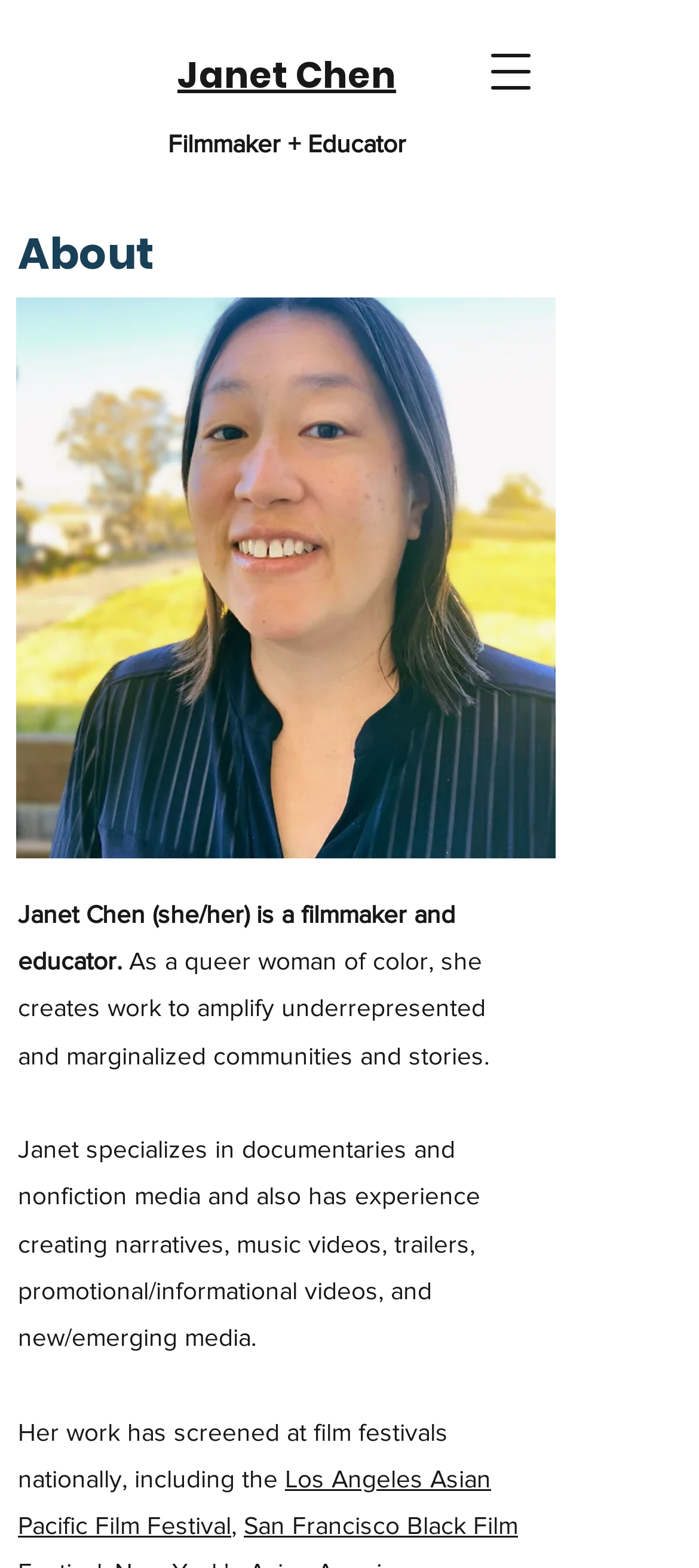Answer the question with a brief word or phrase:
What type of media does Janet specialize in?

Documentaries and nonfiction